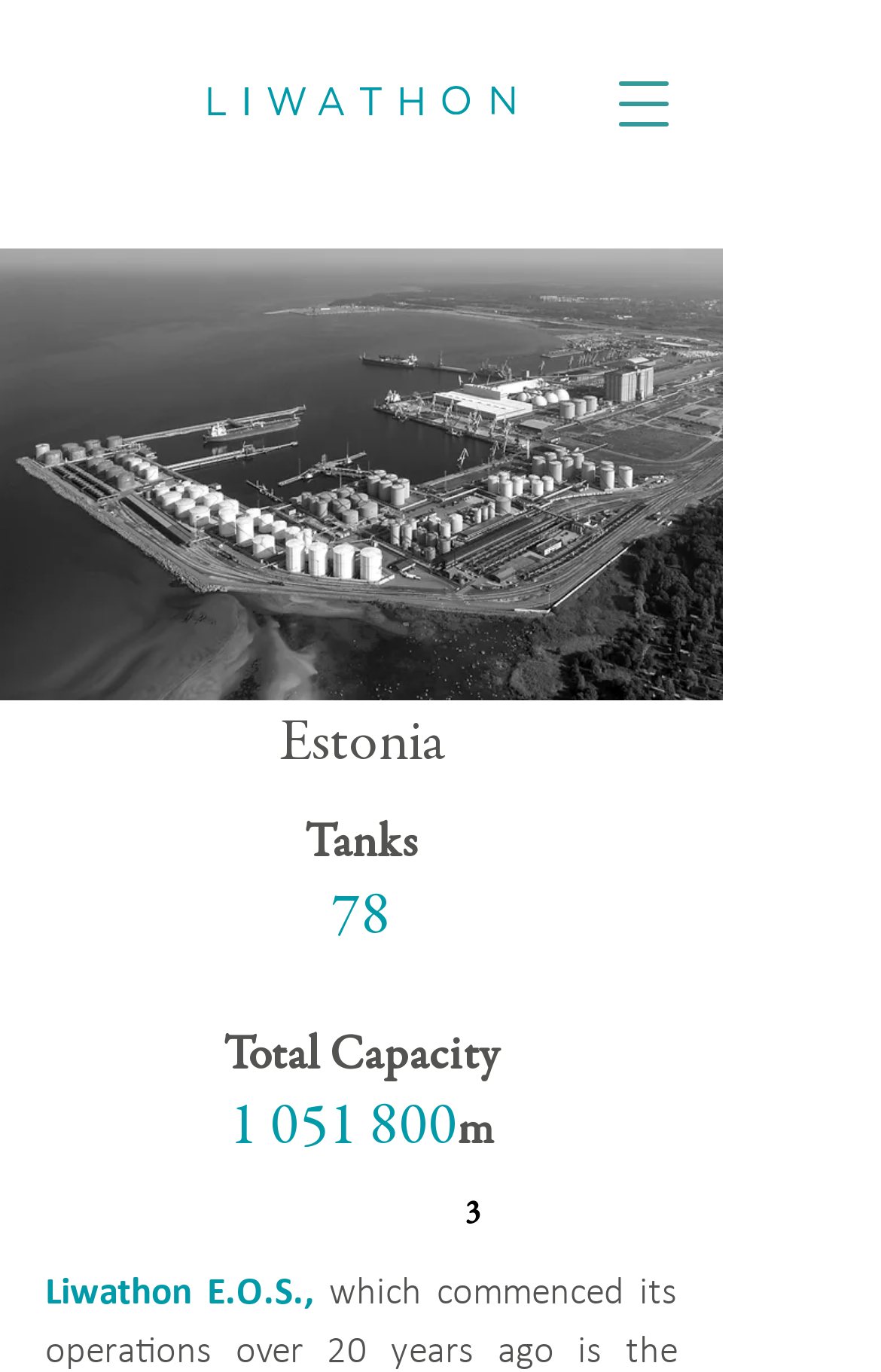From the details in the image, provide a thorough response to the question: What is the total capacity?

I found the answer by looking at the text 'Total Capacity' and the number '1 051 800' next to it, which is followed by the unit 'm', suggesting that the total capacity is 1 051 800 meters.